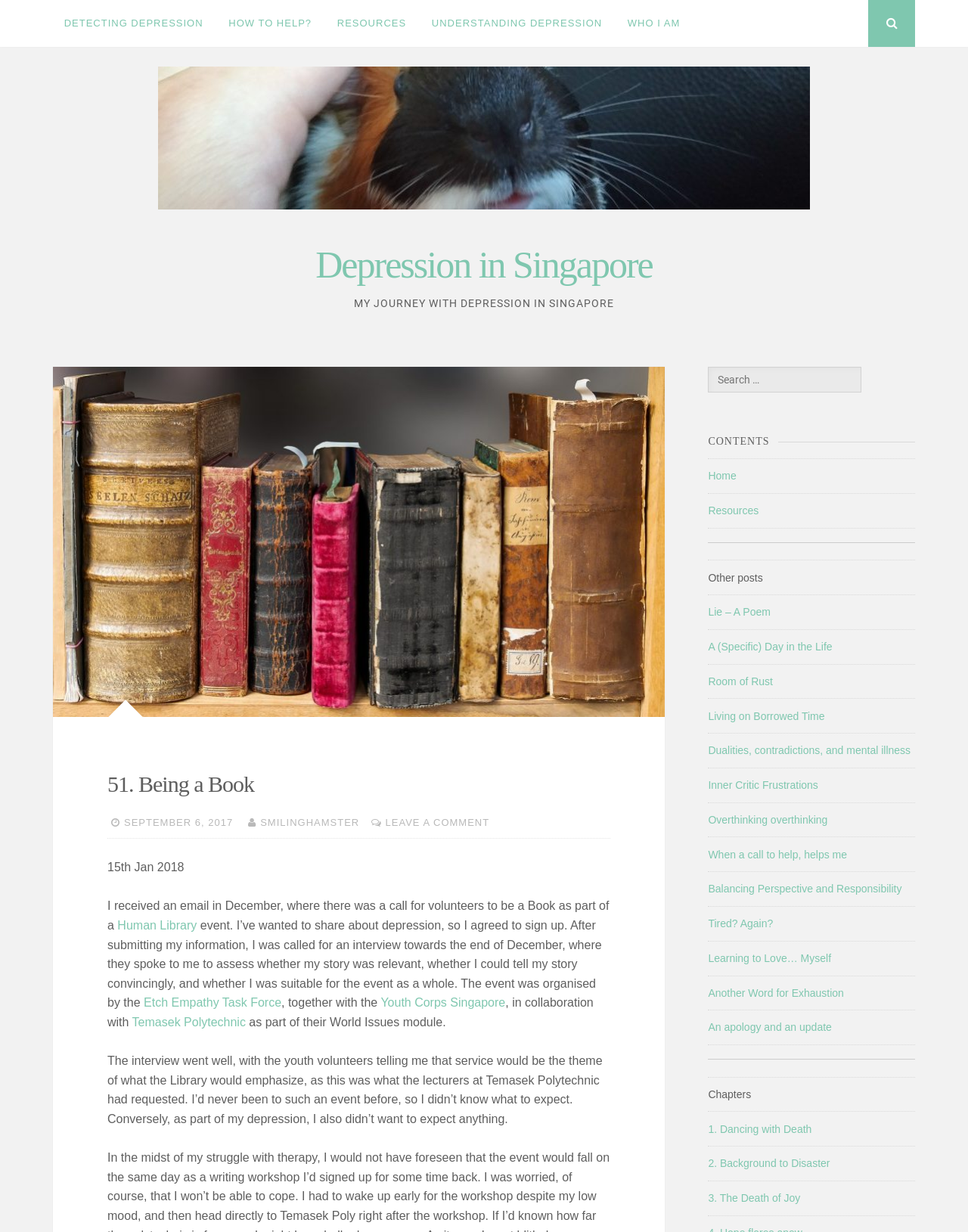Find the bounding box coordinates for the area you need to click to carry out the instruction: "Read 'Lie – A Poem'". The coordinates should be four float numbers between 0 and 1, indicated as [left, top, right, bottom].

[0.732, 0.492, 0.796, 0.502]